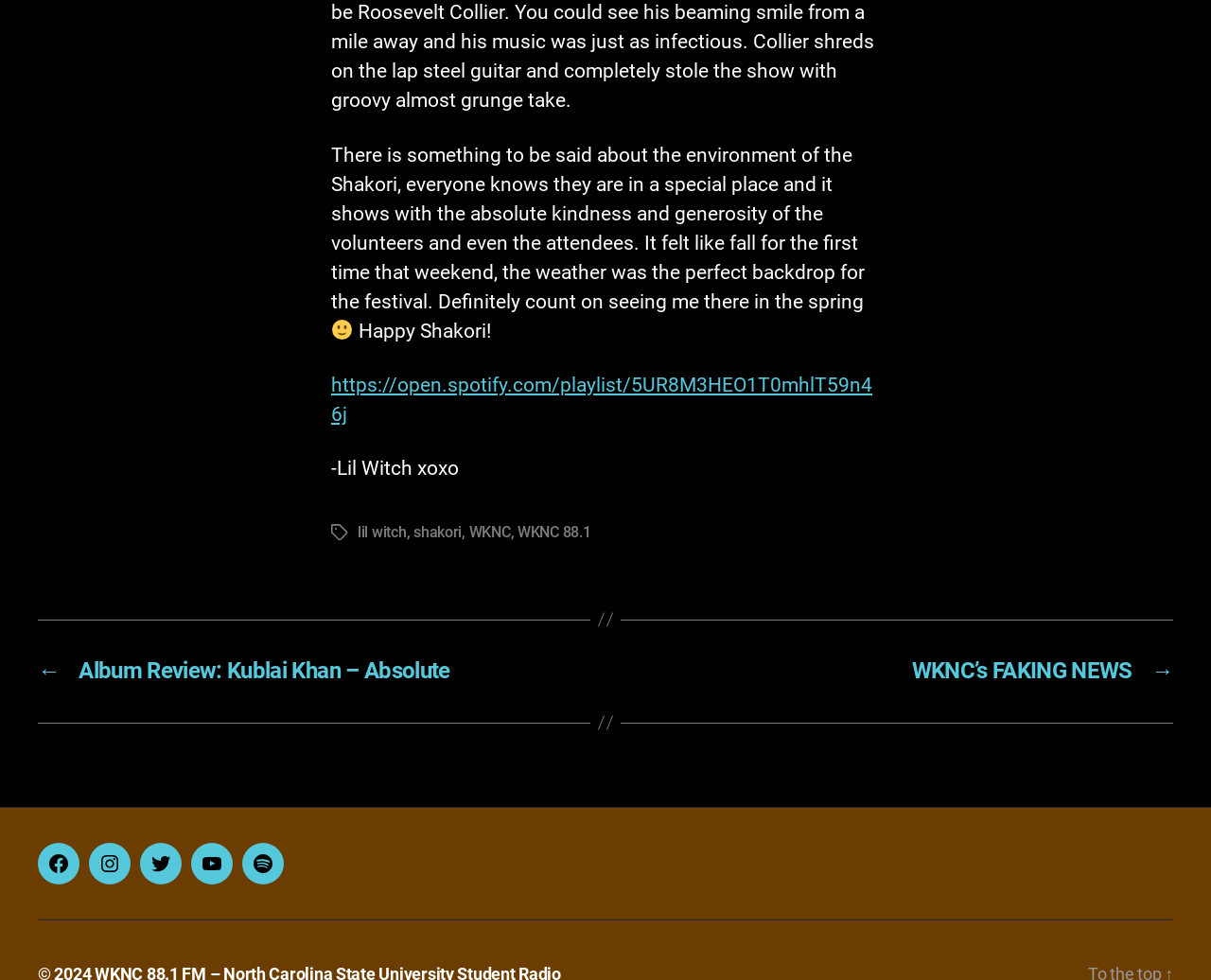What type of content is the 'Post' navigation link related to?
Refer to the image and provide a thorough answer to the question.

The 'Post' navigation link contains links to 'Album Review: Kublai Khan – Absolute' and 'WKNC’s FAKING NEWS', suggesting that it is related to news or reviews.